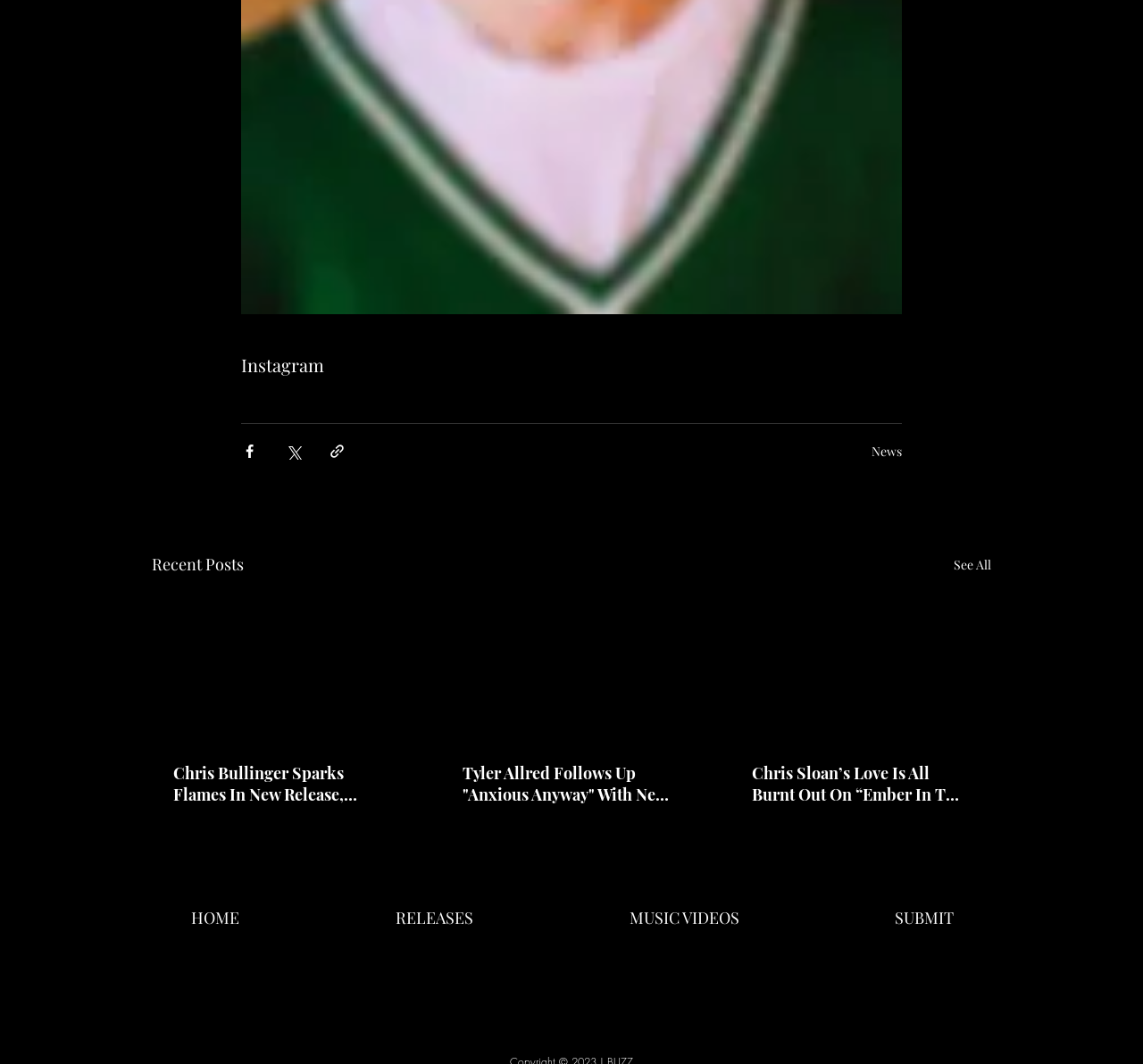Highlight the bounding box coordinates of the region I should click on to meet the following instruction: "Open Chris Bullinger's article".

[0.152, 0.717, 0.341, 0.757]